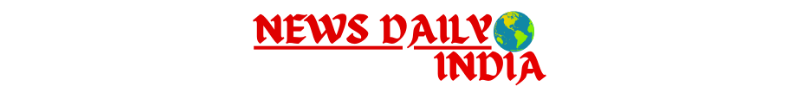Give a one-word or one-phrase response to the question:
What is the purpose of the logo?

brand's identity